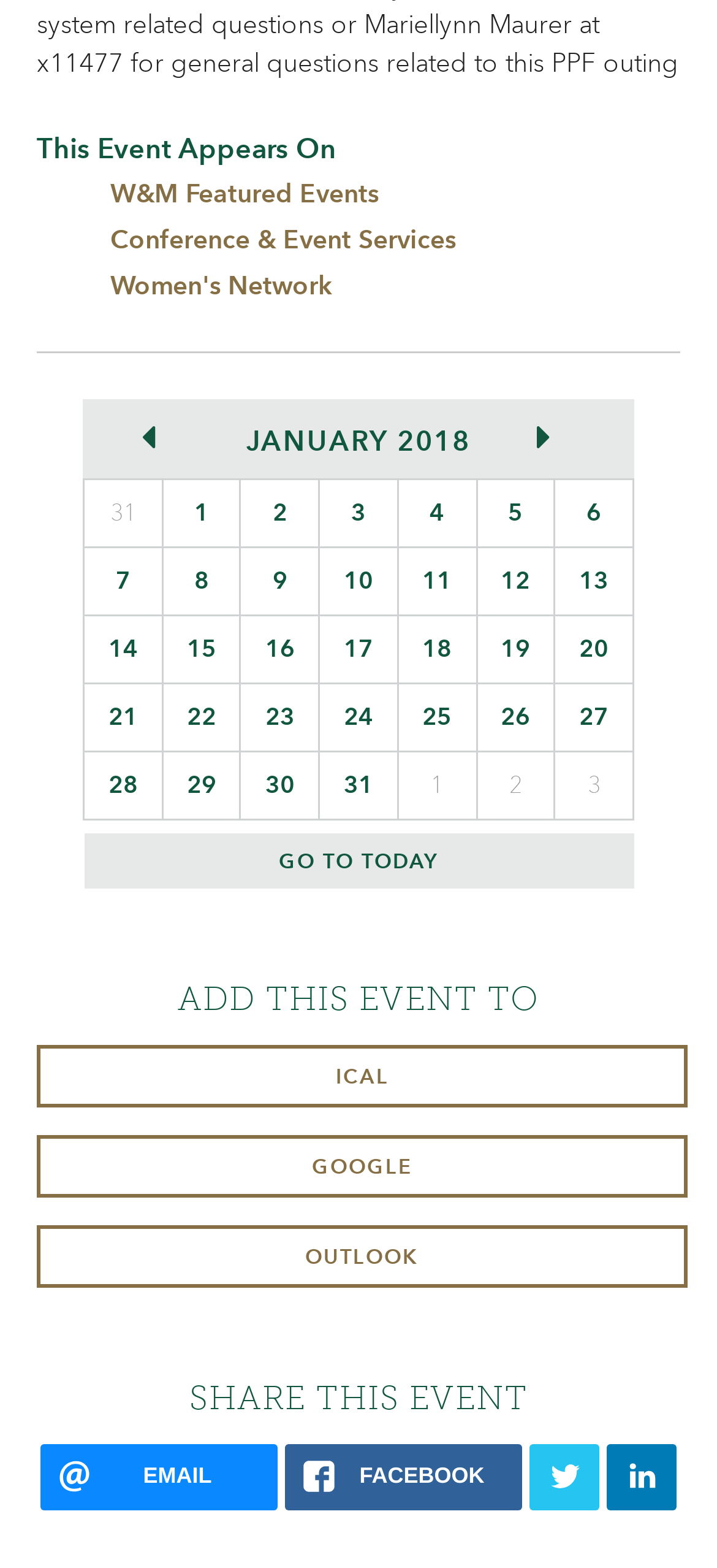Provide a brief response to the question below using one word or phrase:
What is the date of the first gridcell in the calendar table?

31